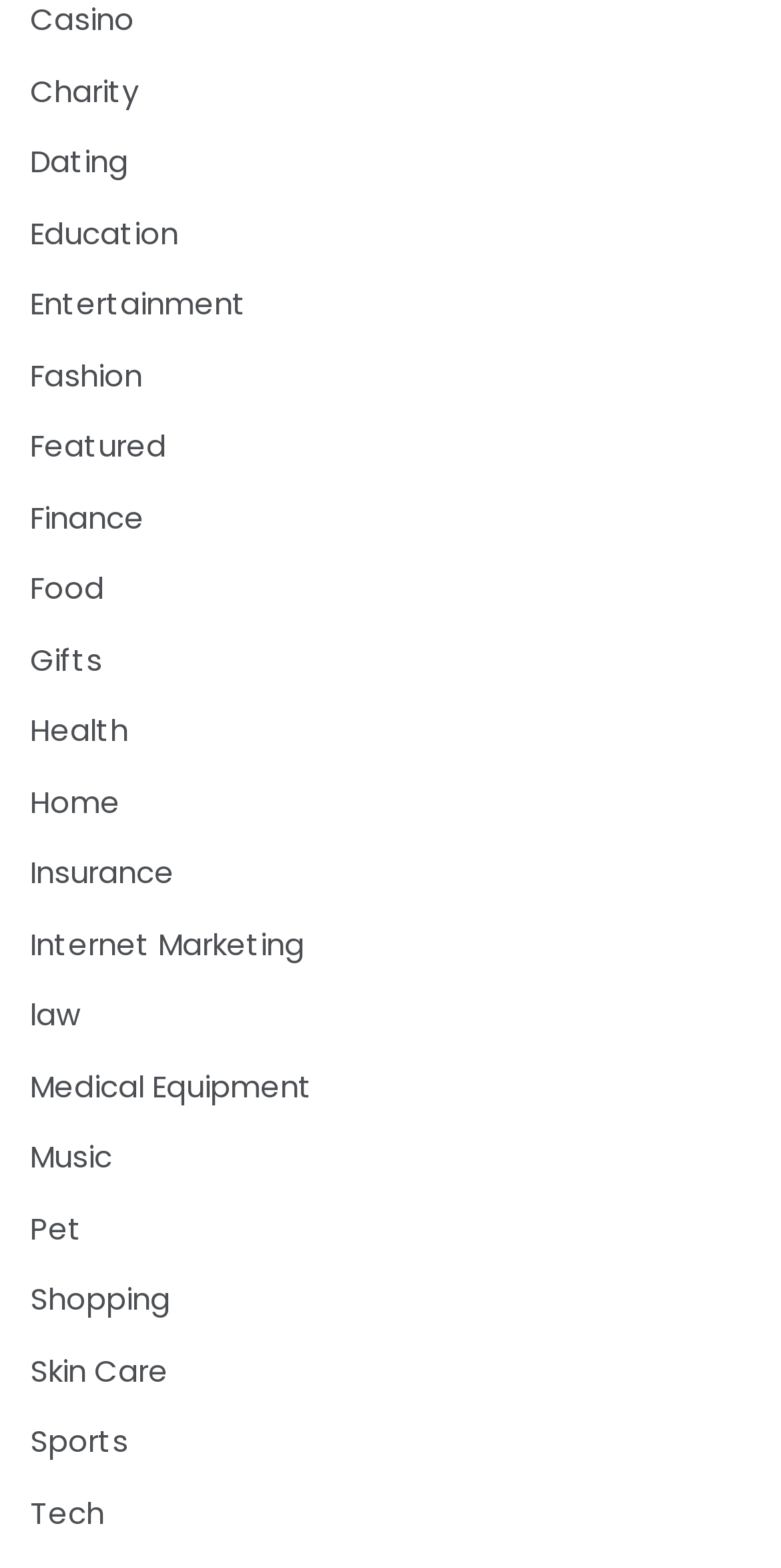Determine the bounding box coordinates for the clickable element required to fulfill the instruction: "View Health". Provide the coordinates as four float numbers between 0 and 1, i.e., [left, top, right, bottom].

[0.038, 0.45, 0.164, 0.482]